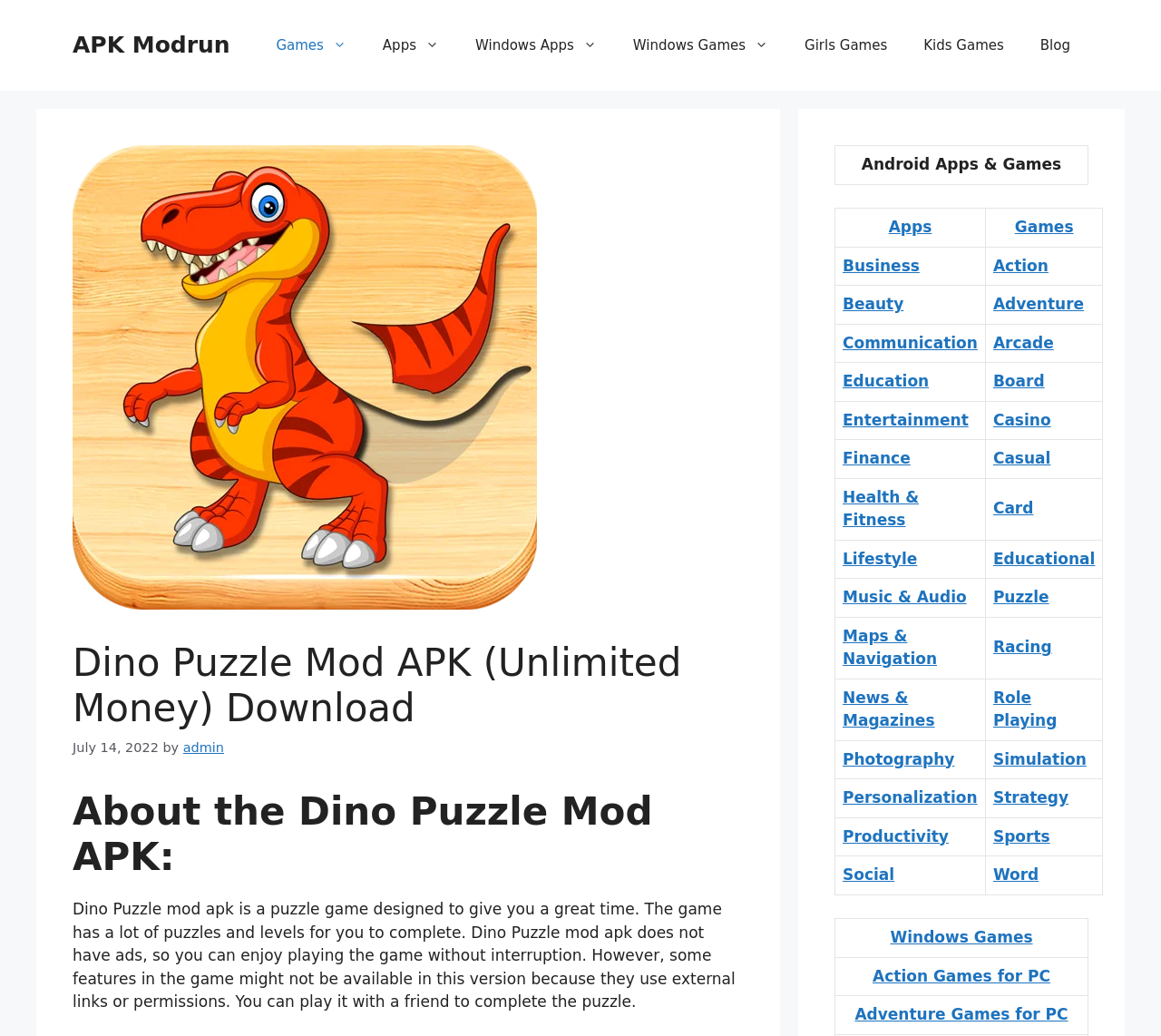Determine the bounding box coordinates of the region that needs to be clicked to achieve the task: "Browse Apps".

[0.72, 0.201, 0.849, 0.239]